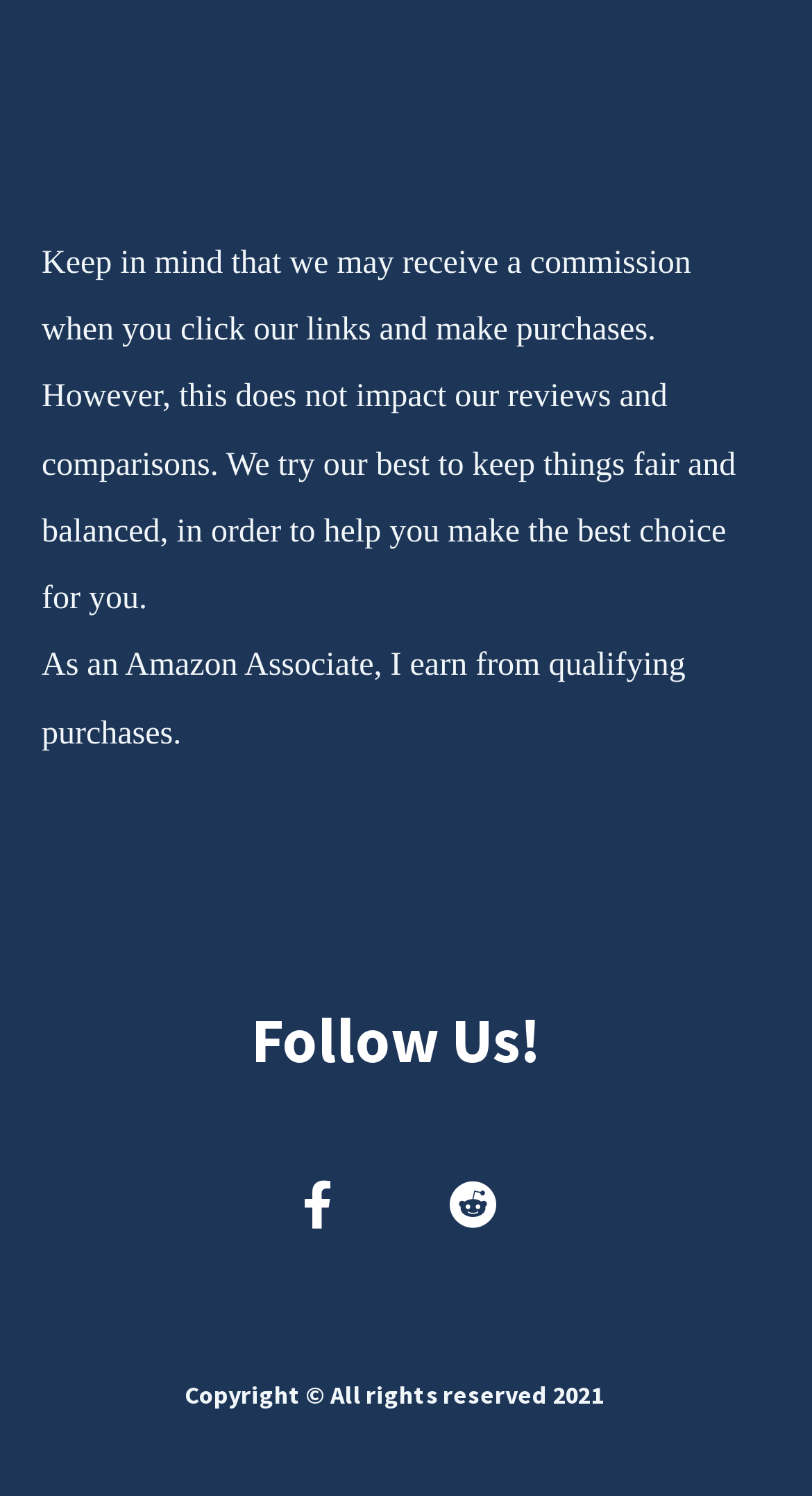From the given element description: "About Us", find the bounding box for the UI element. Provide the coordinates as four float numbers between 0 and 1, in the order [left, top, right, bottom].

[0.221, 0.761, 0.438, 0.82]